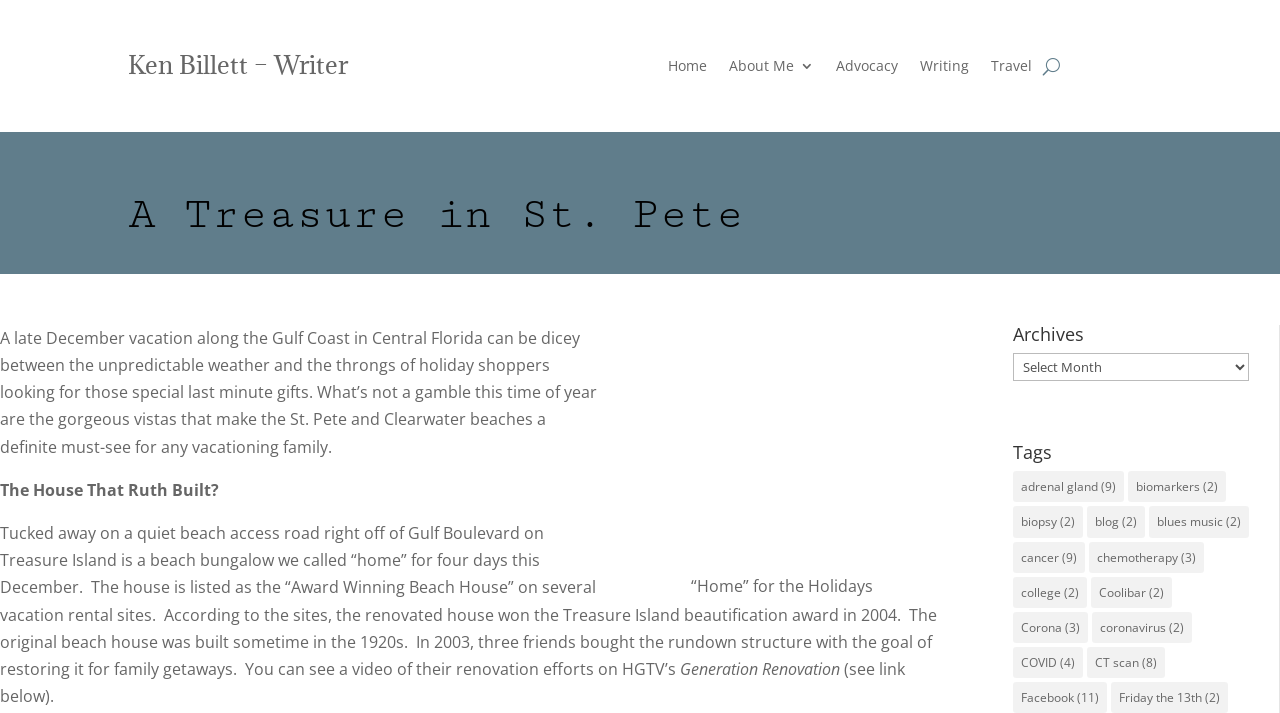What is the topic of the blog post?
Please answer the question as detailed as possible.

The topic of the blog post can be inferred from the text content, which mentions 'A late December vacation along the Gulf Coast in Central Florida' and 'the St. Pete and Clearwater beaches'.